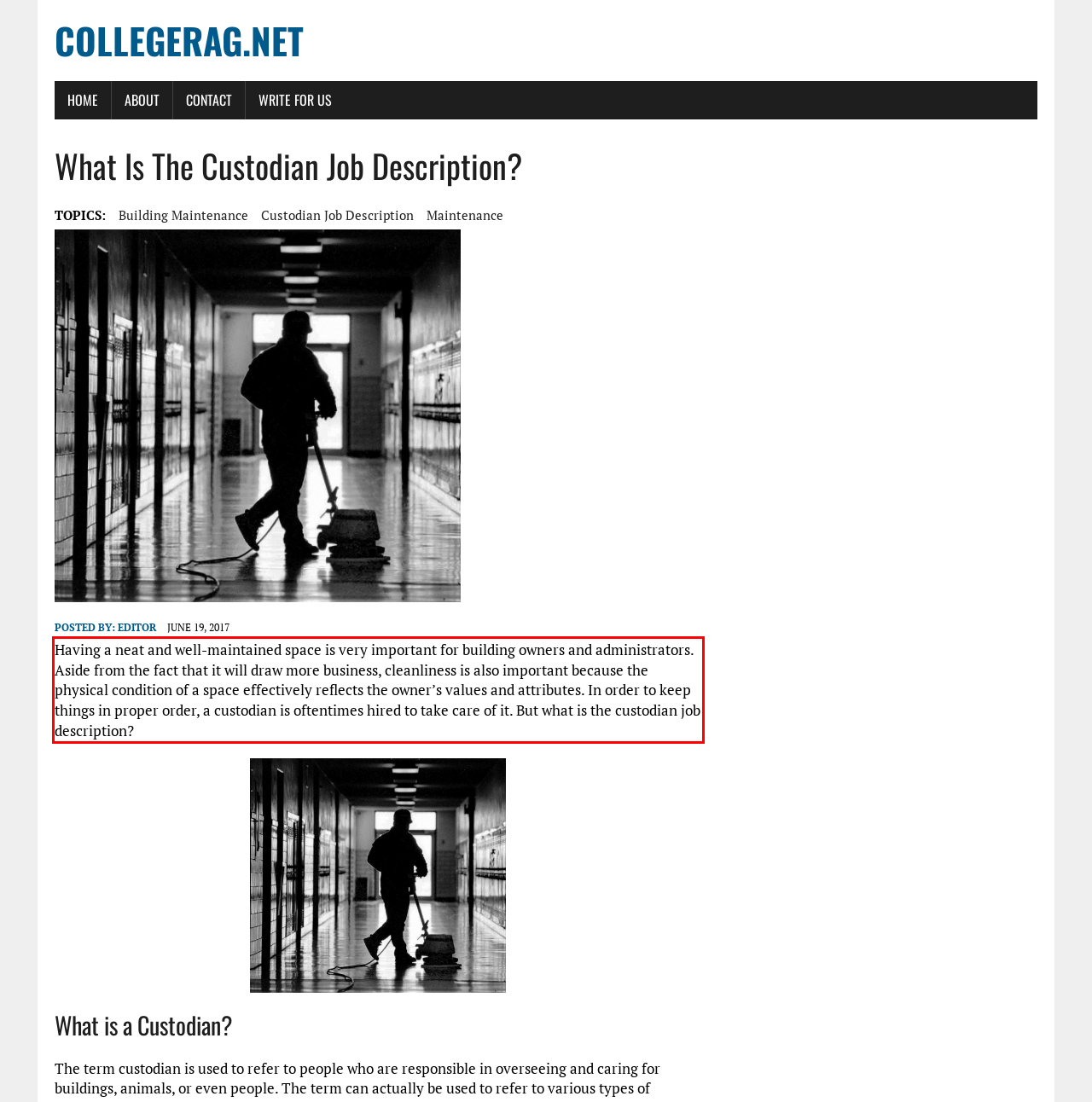Given a webpage screenshot, identify the text inside the red bounding box using OCR and extract it.

Having a neat and well-maintained space is very important for building owners and administrators. Aside from the fact that it will draw more business, cleanliness is also important because the physical condition of a space effectively reflects the owner’s values and attributes. In order to keep things in proper order, a custodian is oftentimes hired to take care of it. But what is the custodian job description?